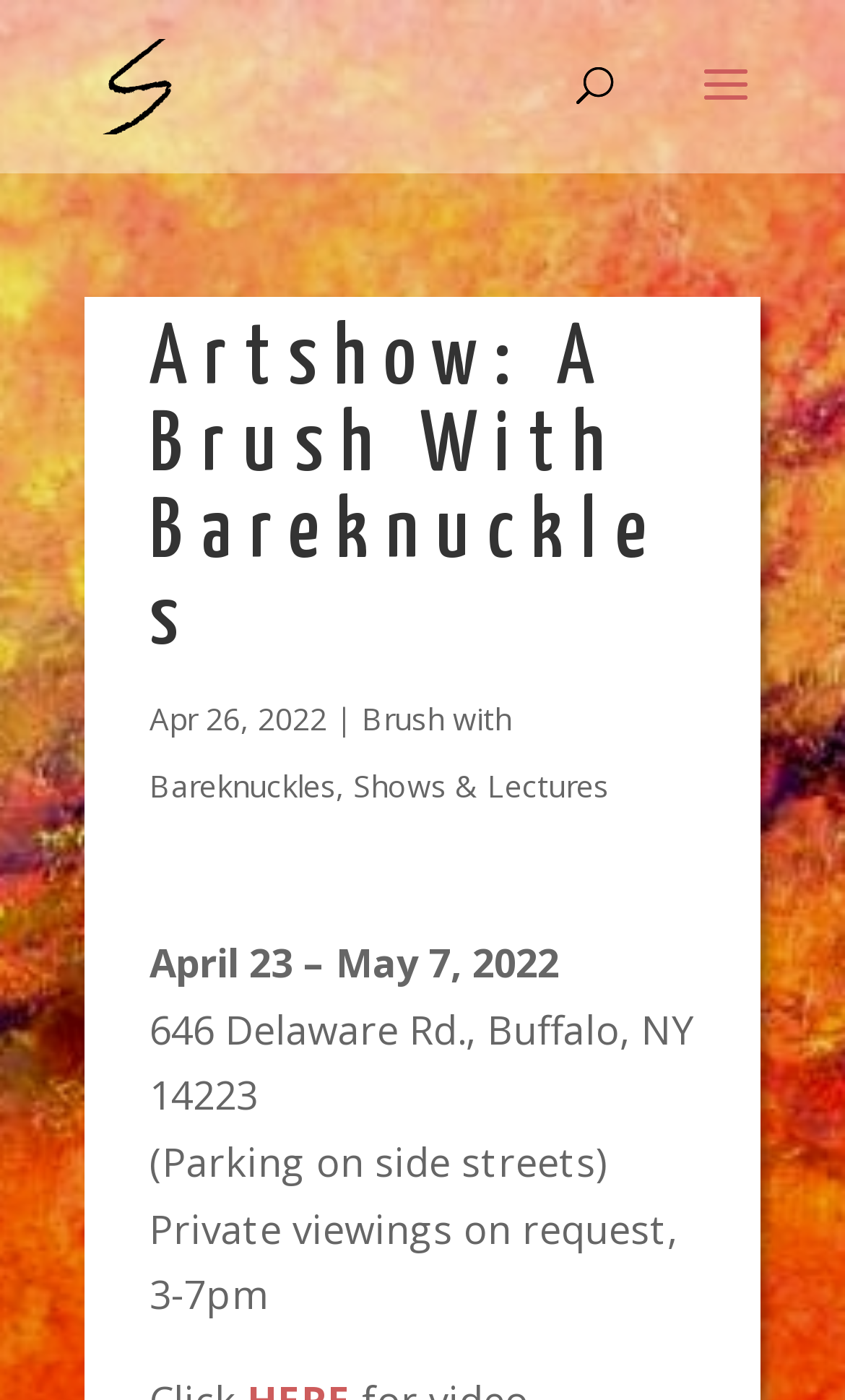Generate the text content of the main headline of the webpage.

Artshow: A Brush With Bareknuckles